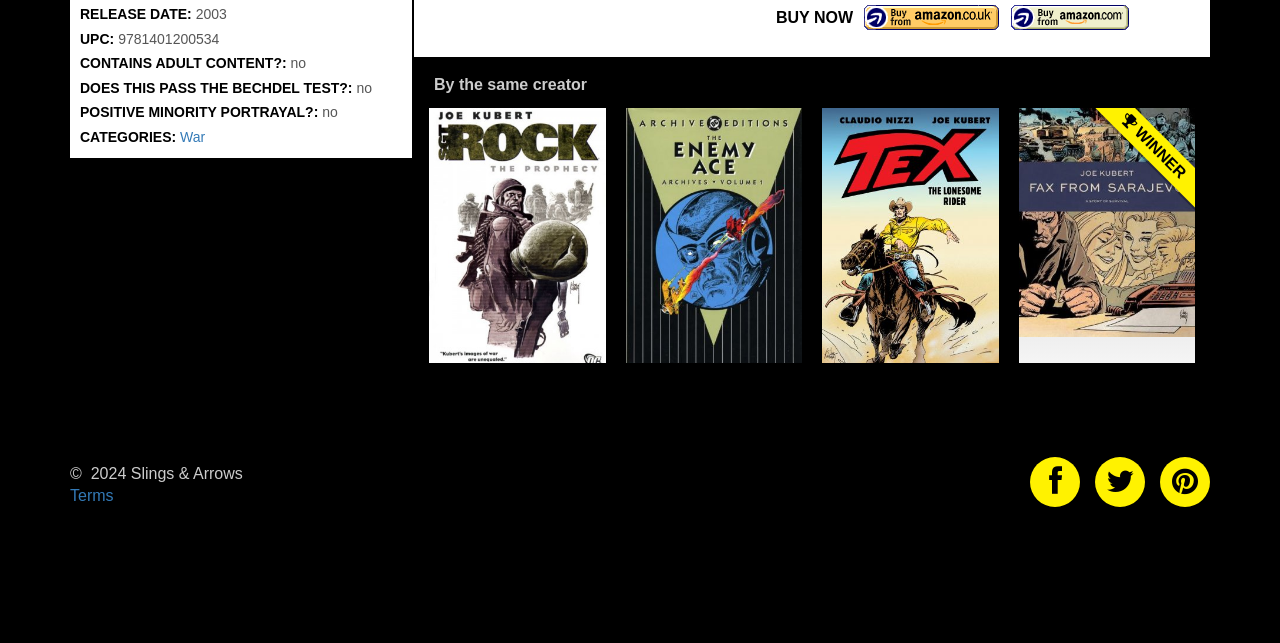Please use the details from the image to answer the following question comprehensively:
How many comics are recommended by the same creator?

I found the number of recommended comics by counting the number of links under the 'By the same creator' heading, which are 4.